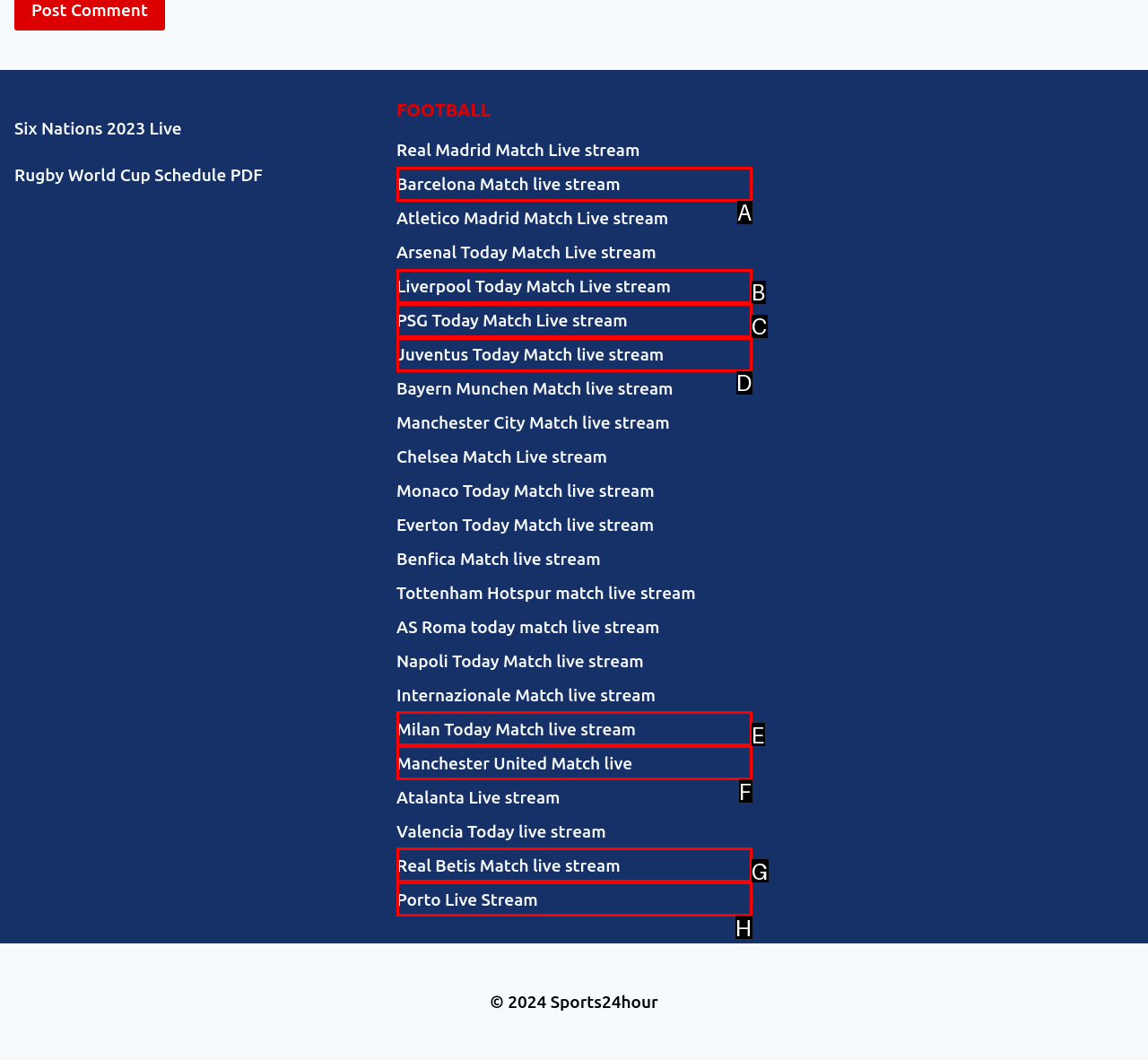Based on the description Barcelona Match live stream, identify the most suitable HTML element from the options. Provide your answer as the corresponding letter.

A